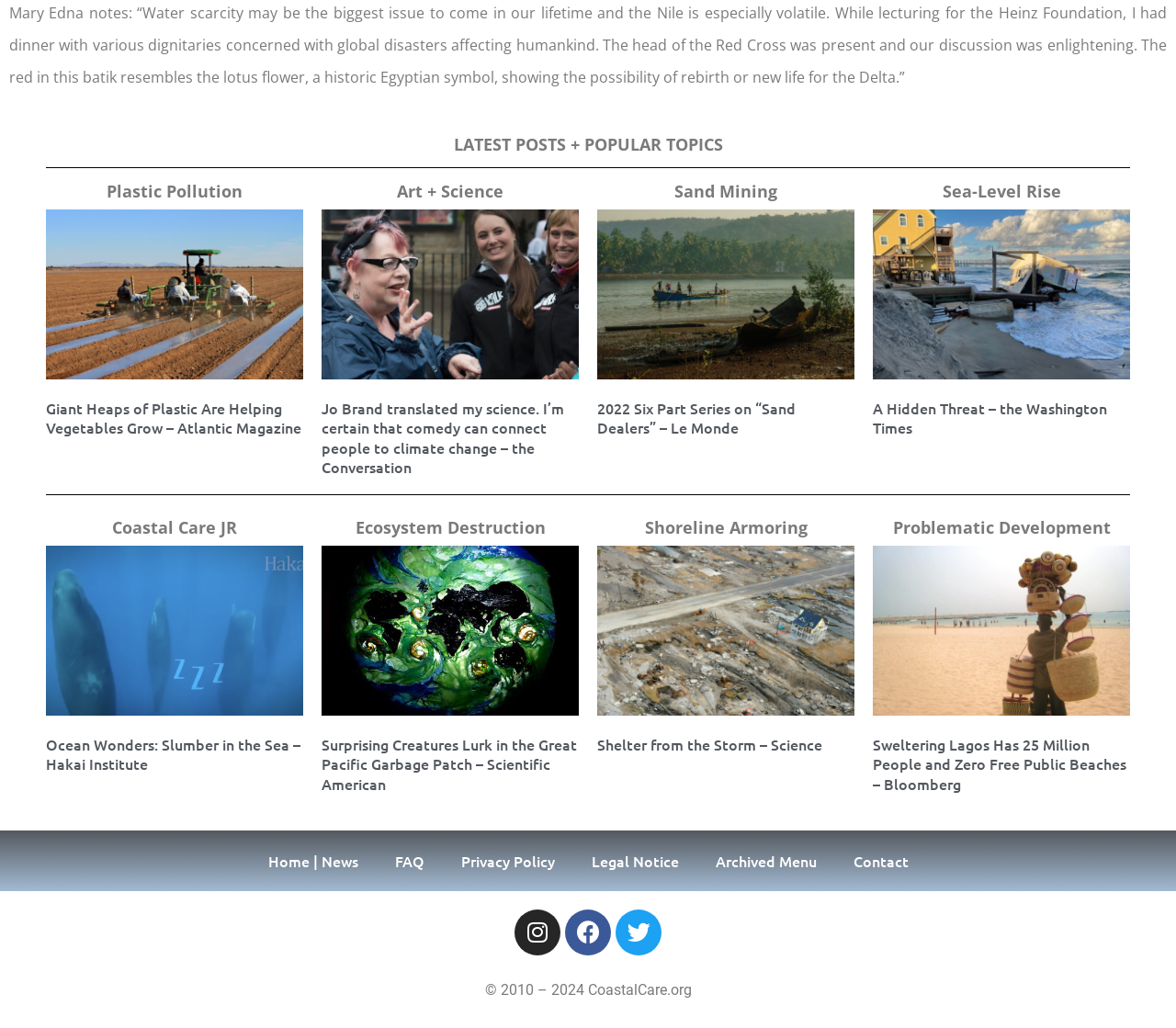Provide your answer in a single word or phrase: 
What is the name of the river mentioned in the article about sand mining?

Terekhol River